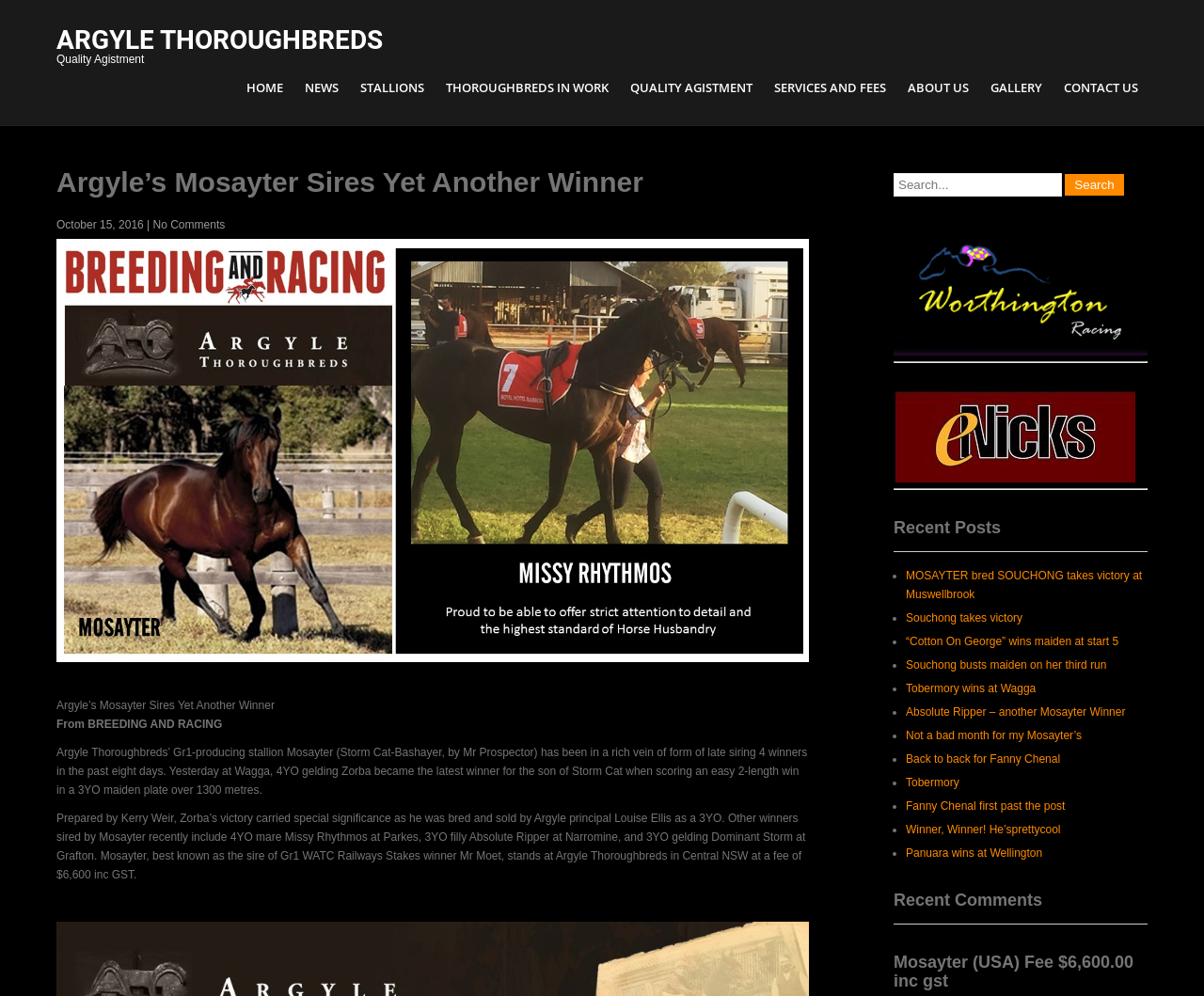Provide the bounding box coordinates for the UI element that is described as: "termination of employment (1)".

None